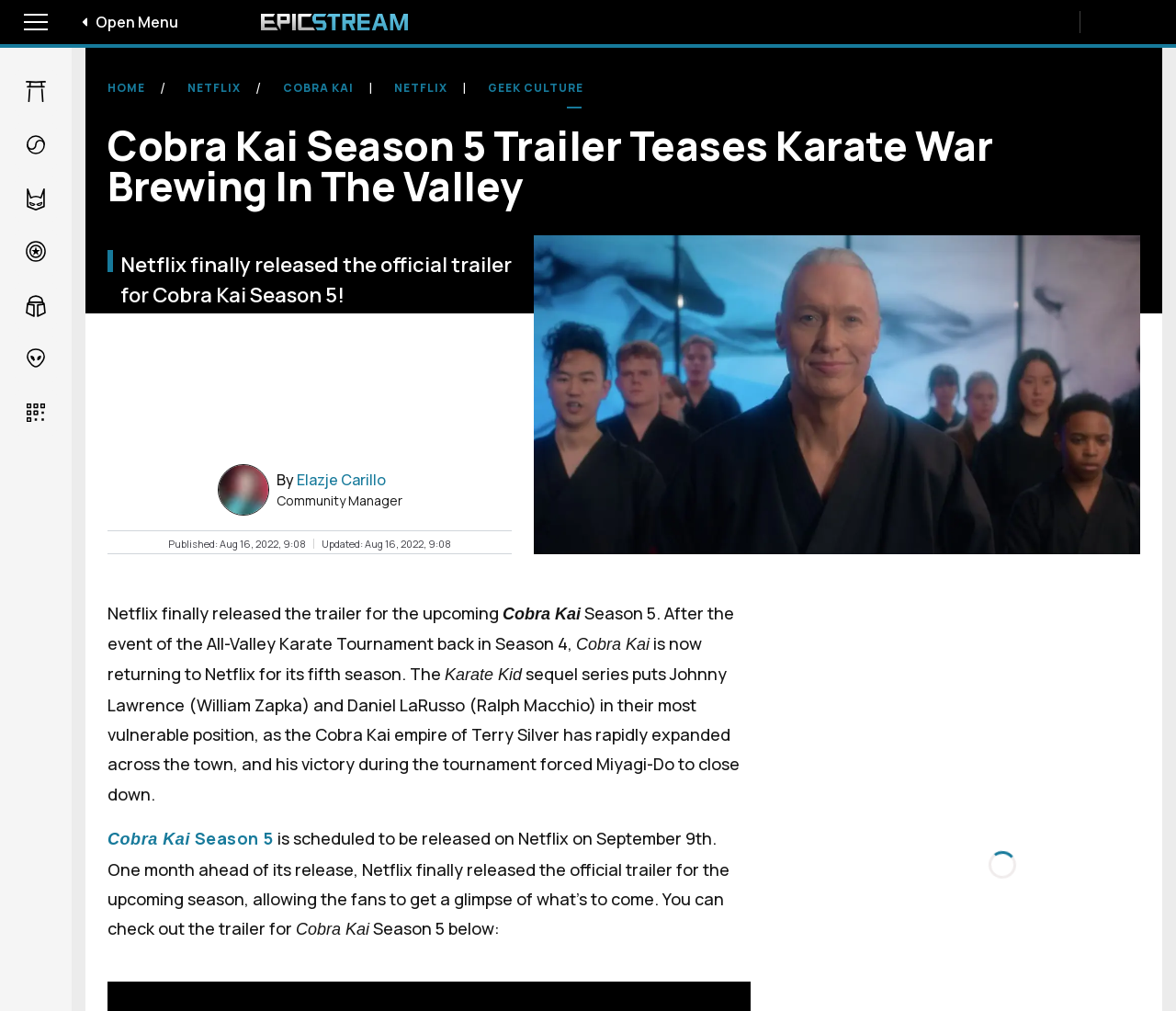Generate the text content of the main heading of the webpage.

Cobra Kai Season 5 Trailer Teases Karate War Brewing In The Valley